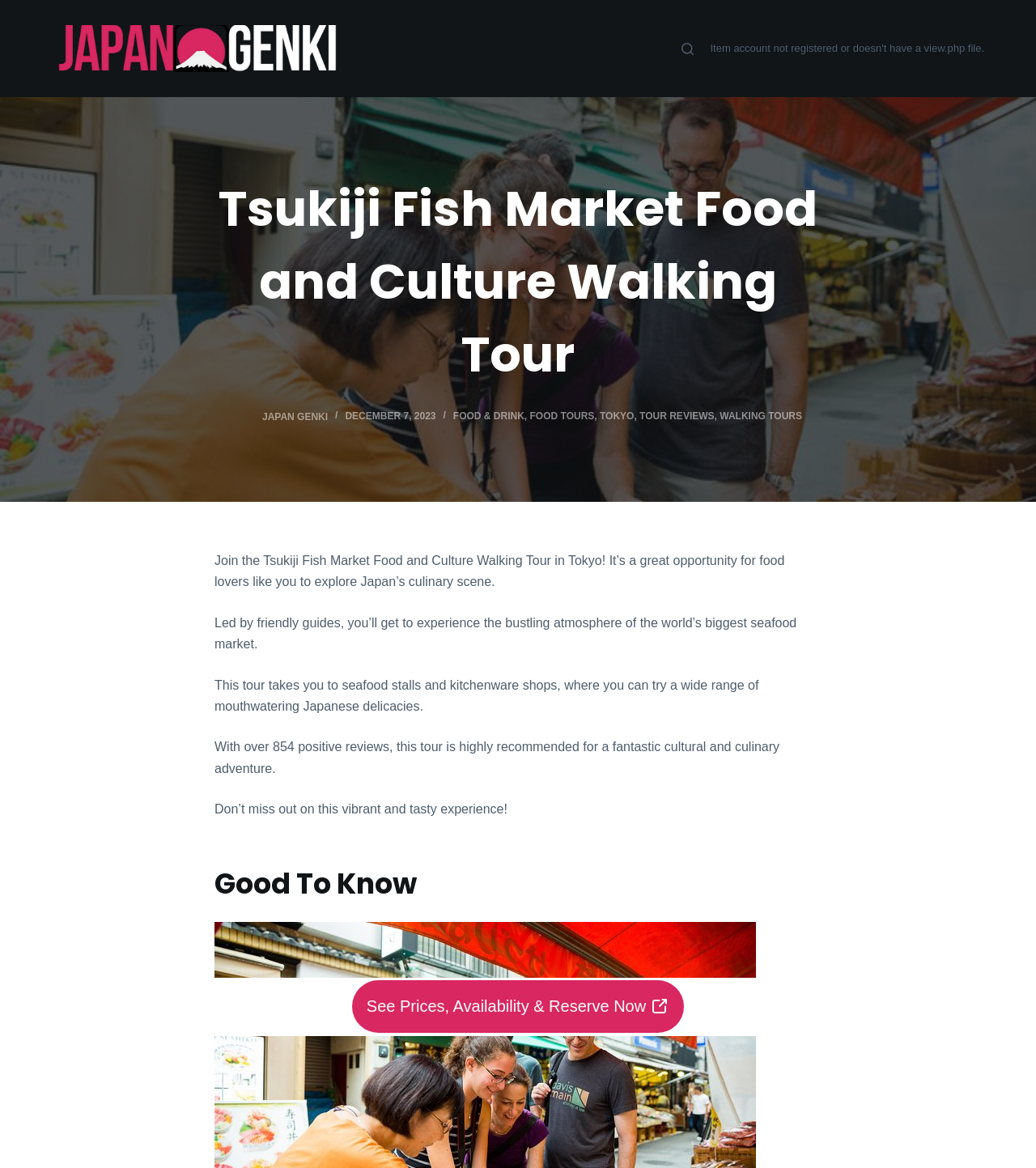Using the description: "Tokyo", identify the bounding box of the corresponding UI element in the screenshot.

[0.579, 0.351, 0.612, 0.361]